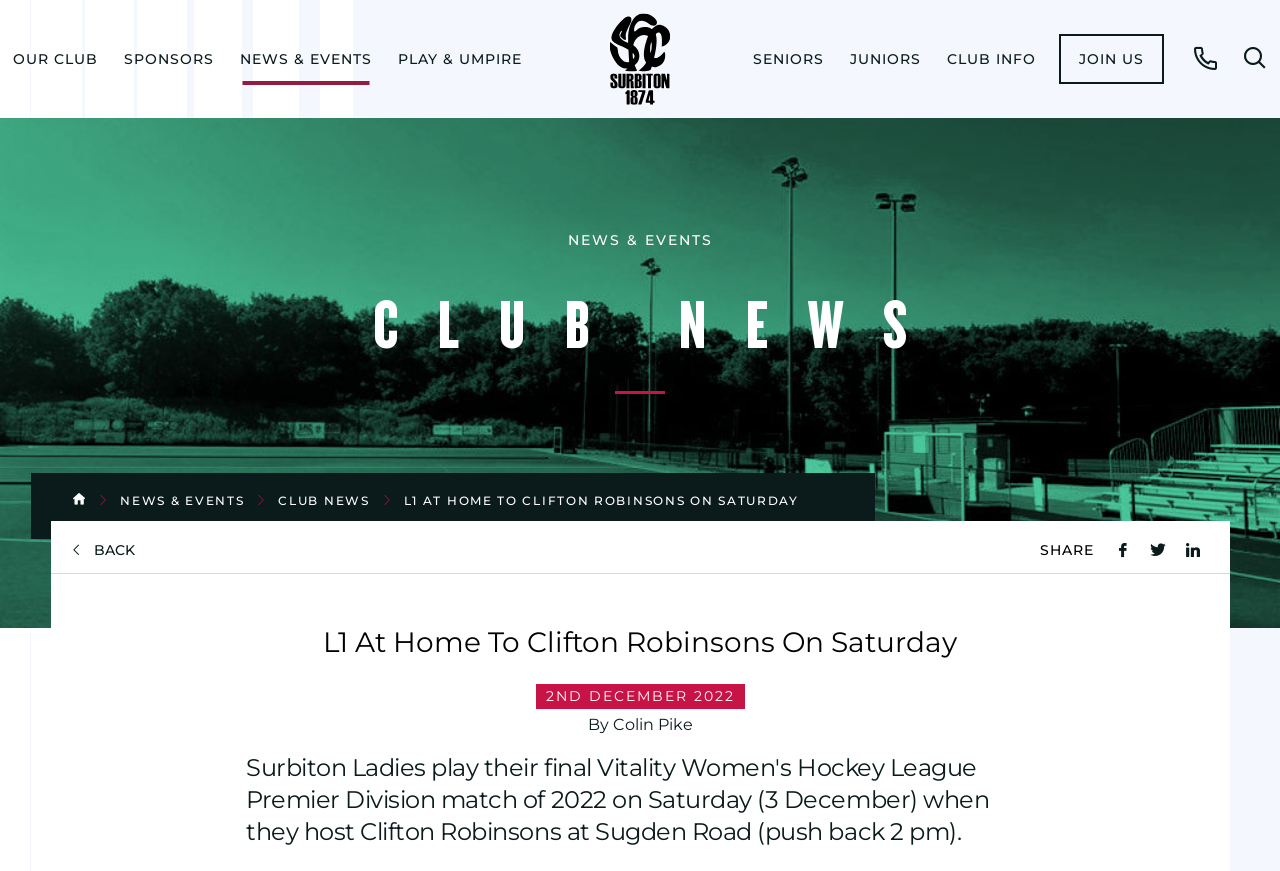Determine the bounding box coordinates of the UI element described by: "News & Events".

[0.094, 0.566, 0.191, 0.583]